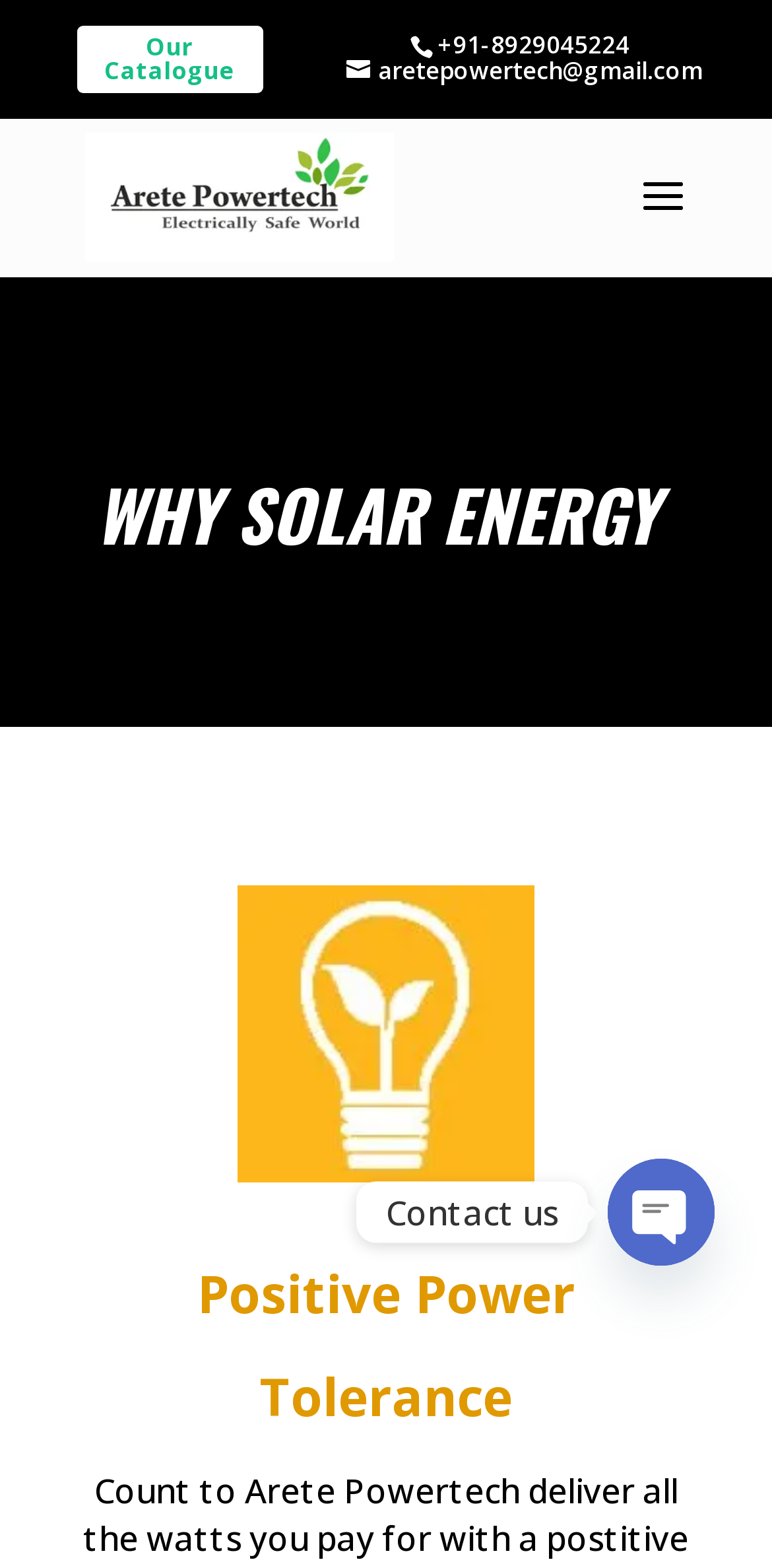What is the phone number to contact?
Please describe in detail the information shown in the image to answer the question.

I found the phone number by looking at the static text element with the bounding box coordinates [0.567, 0.017, 0.815, 0.039] which contains the phone number +91-8929045224.